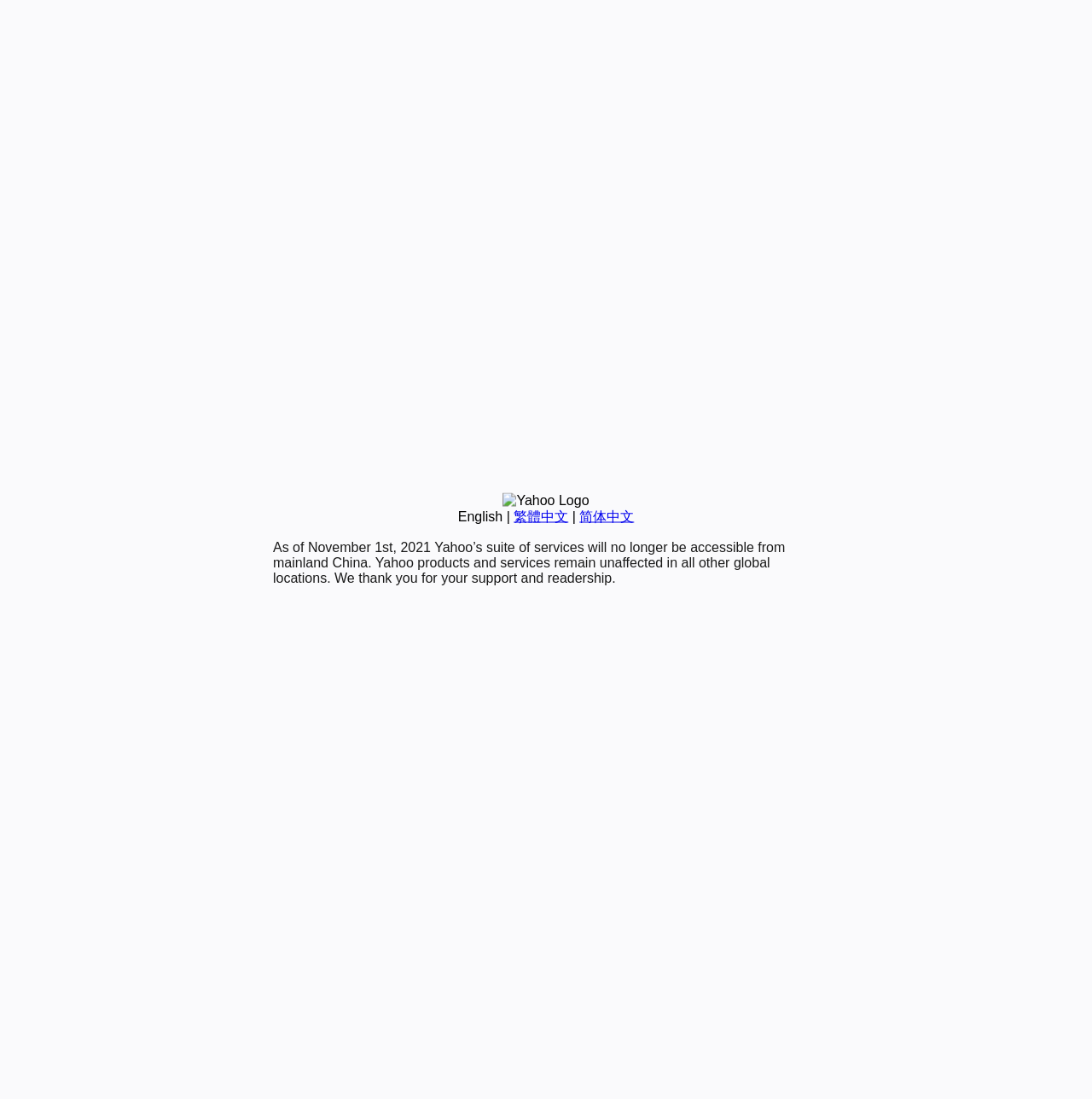Extract the bounding box coordinates for the HTML element that matches this description: "简体中文". The coordinates should be four float numbers between 0 and 1, i.e., [left, top, right, bottom].

[0.531, 0.463, 0.581, 0.476]